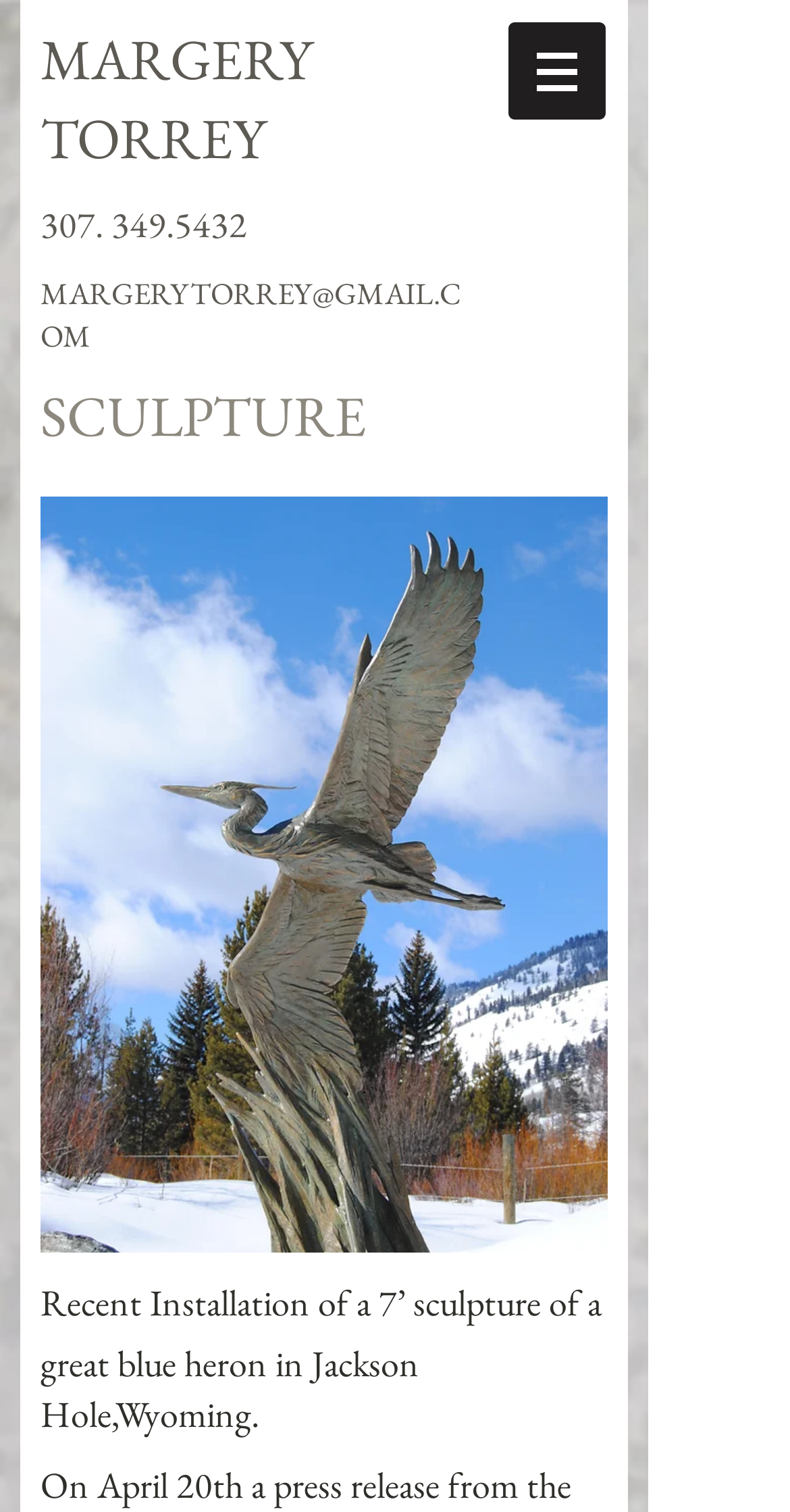Please give a one-word or short phrase response to the following question: 
What is the height of the sculpture mentioned?

7 feet